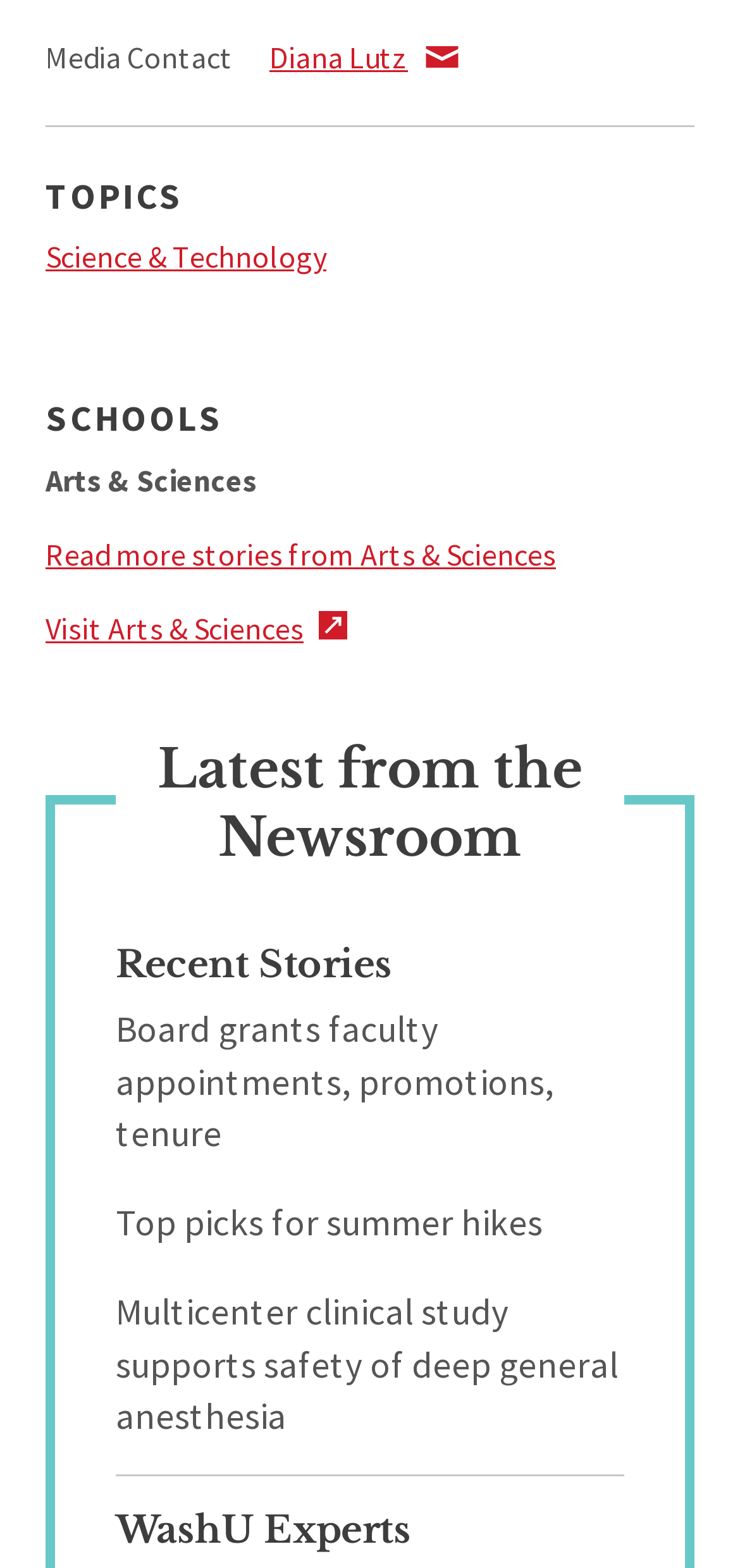Determine the bounding box coordinates of the area to click in order to meet this instruction: "View Recent Stories".

[0.156, 0.6, 0.53, 0.629]